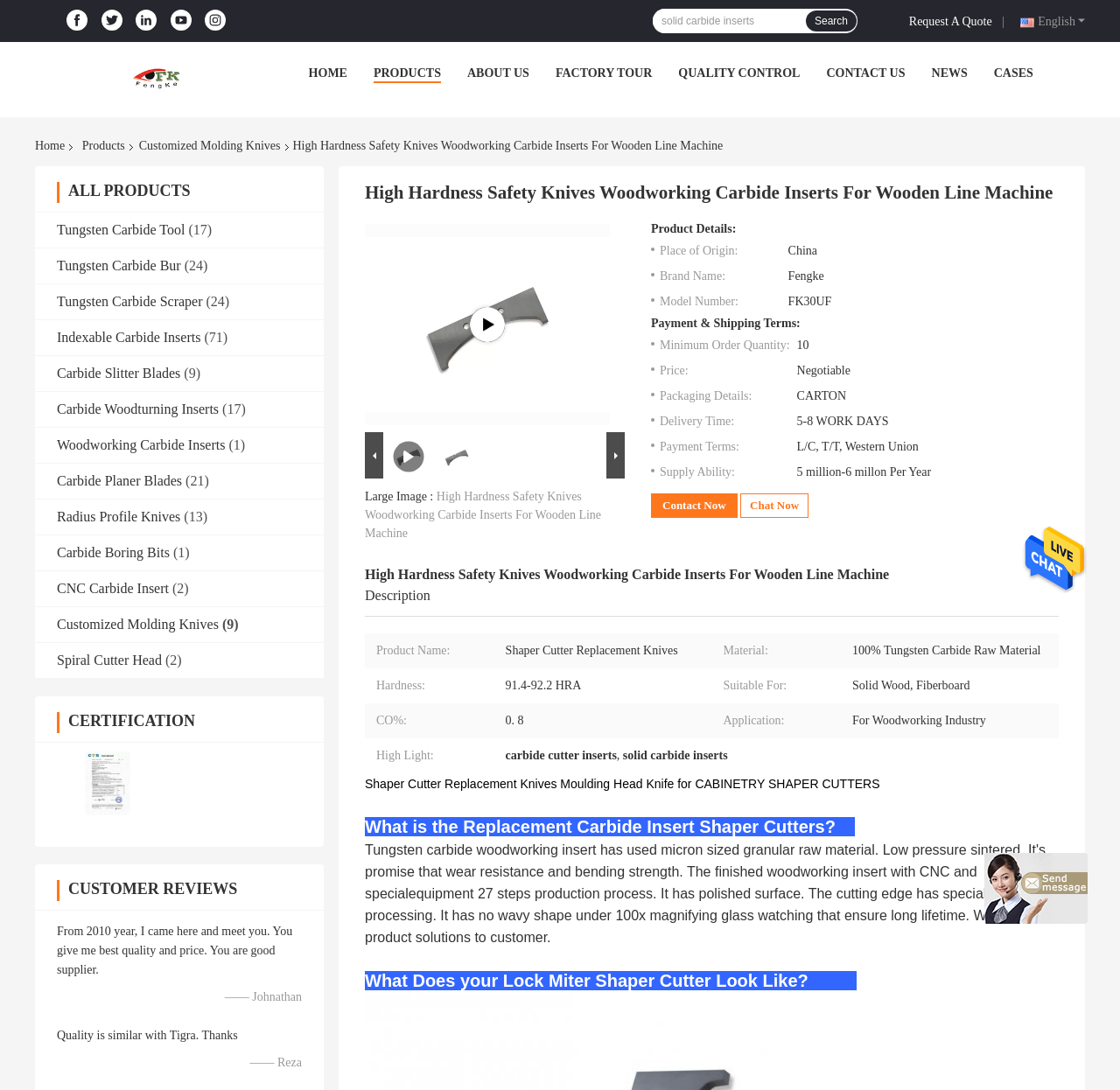Can you show the bounding box coordinates of the region to click on to complete the task described in the instruction: "Request a quote"?

[0.812, 0.011, 0.892, 0.028]